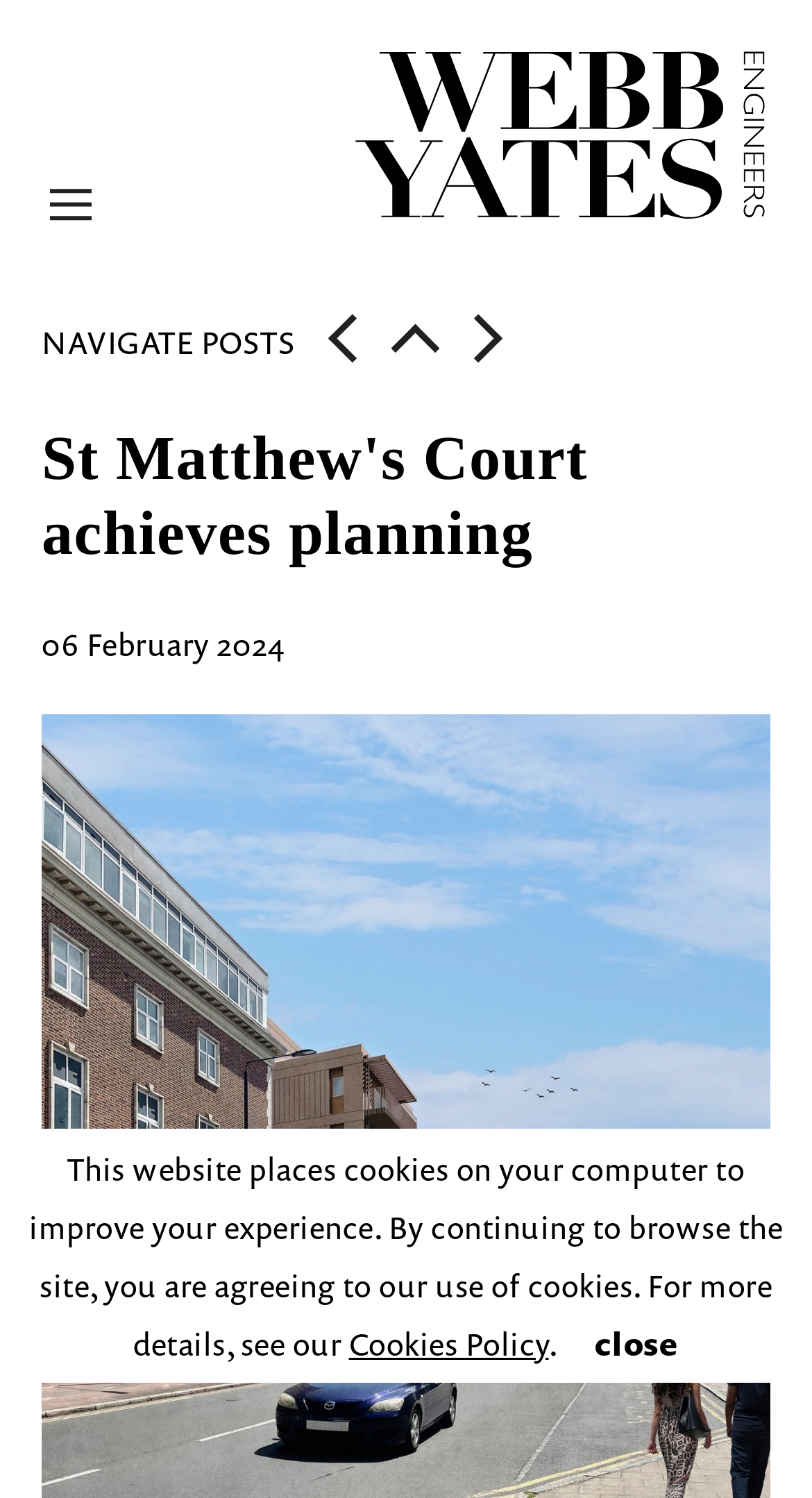Bounding box coordinates are specified in the format (top-left x, top-left y, bottom-right x, bottom-right y). All values are floating point numbers bounded between 0 and 1. Please provide the bounding box coordinate of the region this sentence describes: alt="Webb Yates Engineers"

[0.429, 0.064, 0.949, 0.11]